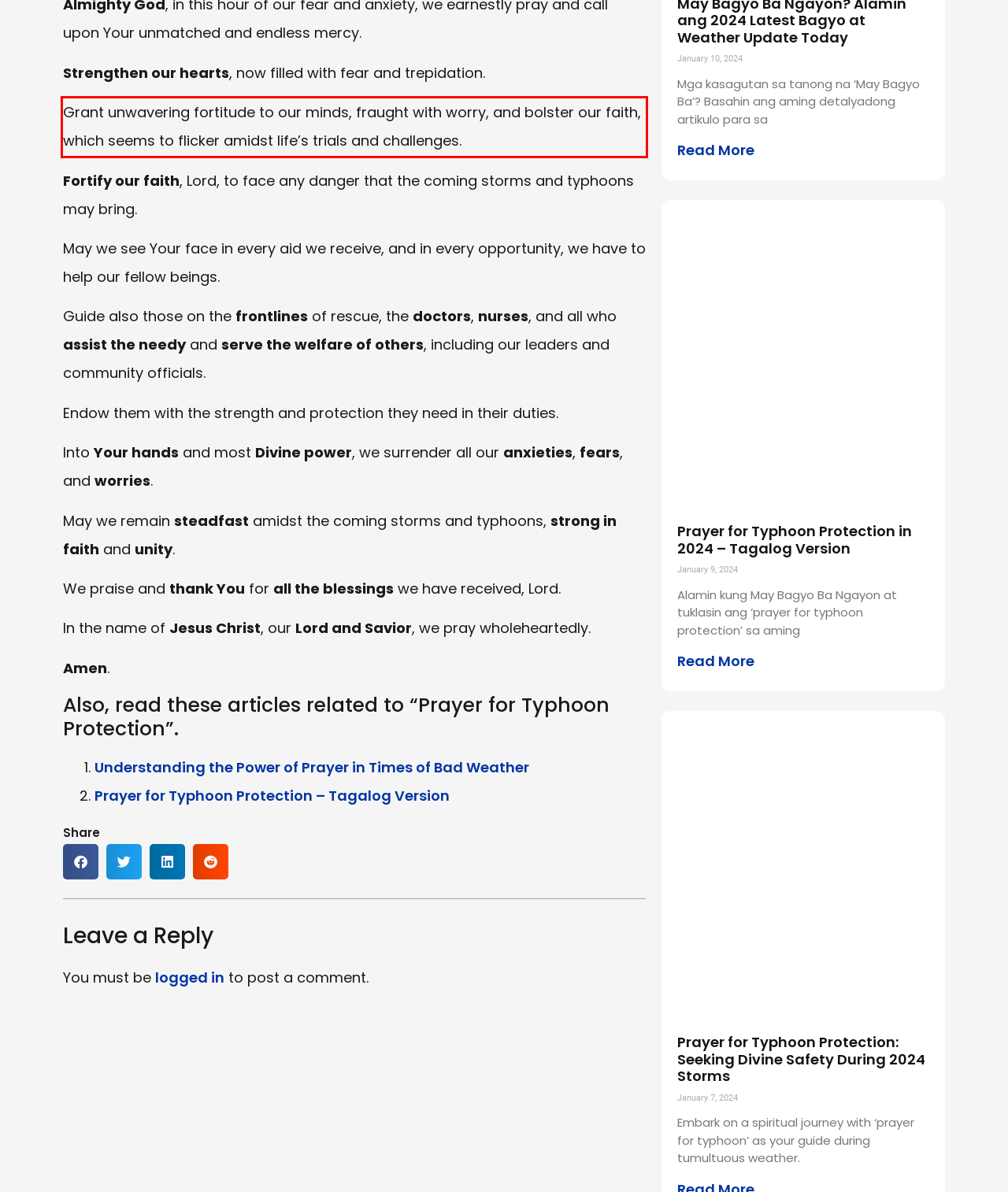Within the screenshot of a webpage, identify the red bounding box and perform OCR to capture the text content it contains.

Grant unwavering fortitude to our minds, fraught with worry, and bolster our faith, which seems to flicker amidst life’s trials and challenges.